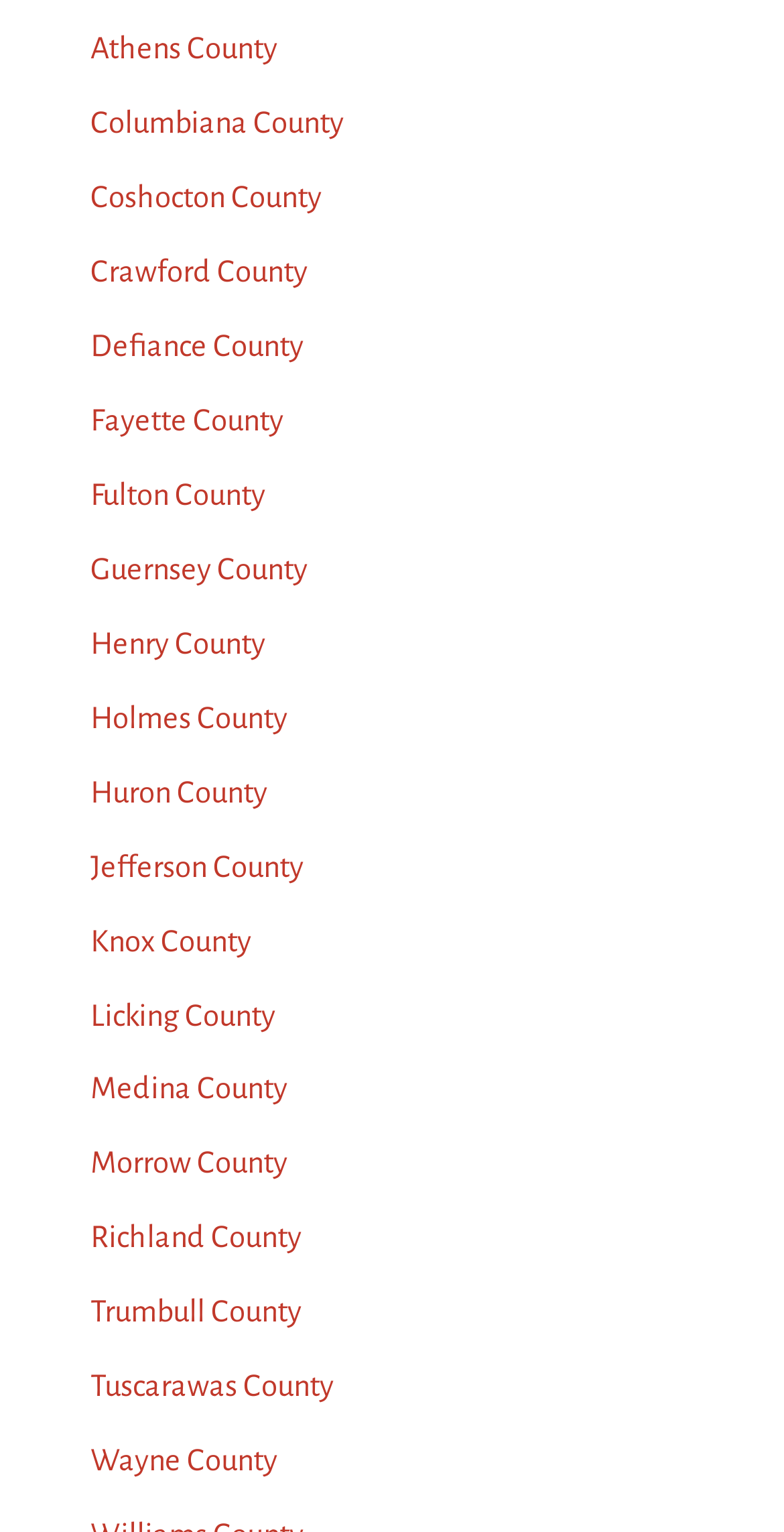Identify the bounding box for the described UI element: "Tuscarawas County".

[0.115, 0.894, 0.426, 0.915]